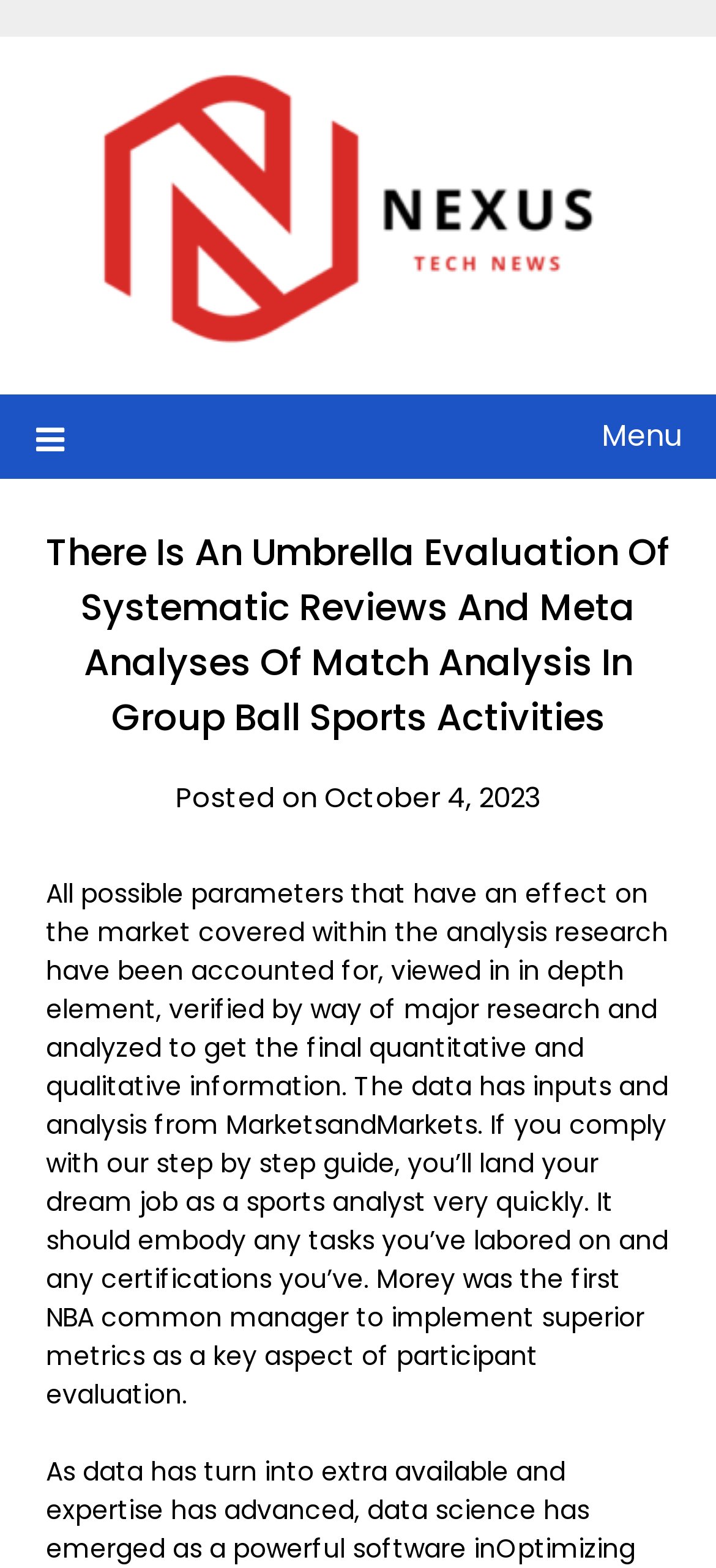Summarize the webpage with a detailed and informative caption.

The webpage appears to be an article or blog post discussing a research analysis on match analysis in group ball sports activities. At the top of the page, there is a logo or icon of "Nexus Tablets" accompanied by a link with the same name, taking up most of the width of the page. Below this, there is a menu link with a hamburger icon, which is not expanded by default.

The main content of the page is headed by a title, "There Is An Umbrella Evaluation Of Systematic Reviews And Meta Analyses Of Match Analysis In Group Ball Sports Activities", which is centered near the top of the page. Below the title, there is a posting date, "Posted on October 4, 2023", positioned to the right of the title.

The main body of the article is a block of text that discusses the research analysis, mentioning that all possible parameters affecting the market have been accounted for and analyzed to provide quantitative and qualitative information. The text also provides guidance on how to become a sports analyst, including the importance of highlighting relevant tasks and certifications. The text is positioned below the title and posting date, taking up most of the page's width.